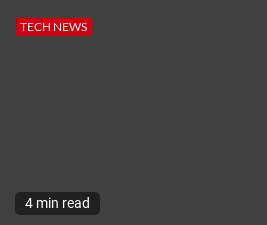What is the purpose of the contrasting colors in the news section?
Answer the question based on the image using a single word or a brief phrase.

to enhance visibility